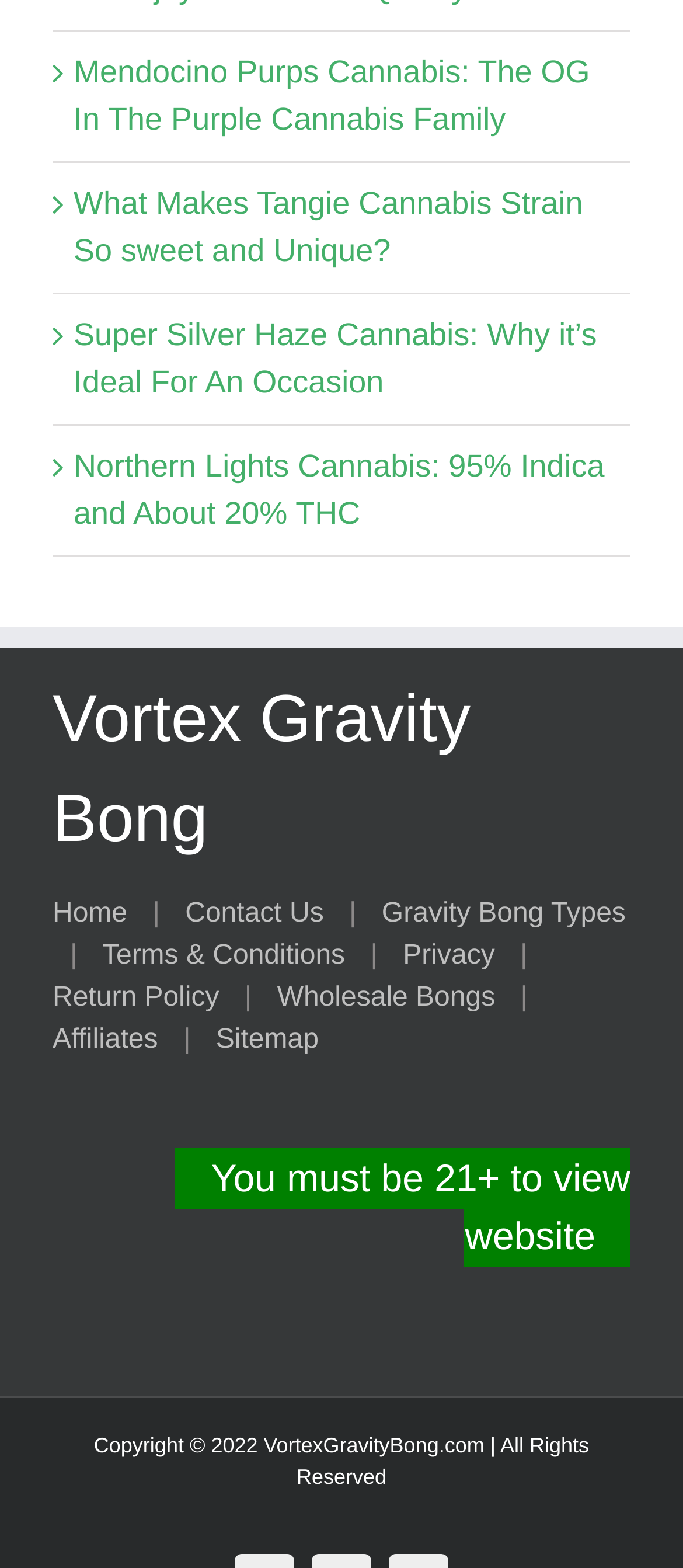What is the copyright year of the website?
Provide a detailed answer to the question using information from the image.

I determined the copyright year by looking at the StaticText element with the text 'Copyright © 2022 VortexGravityBong.com | All Rights Reserved'.